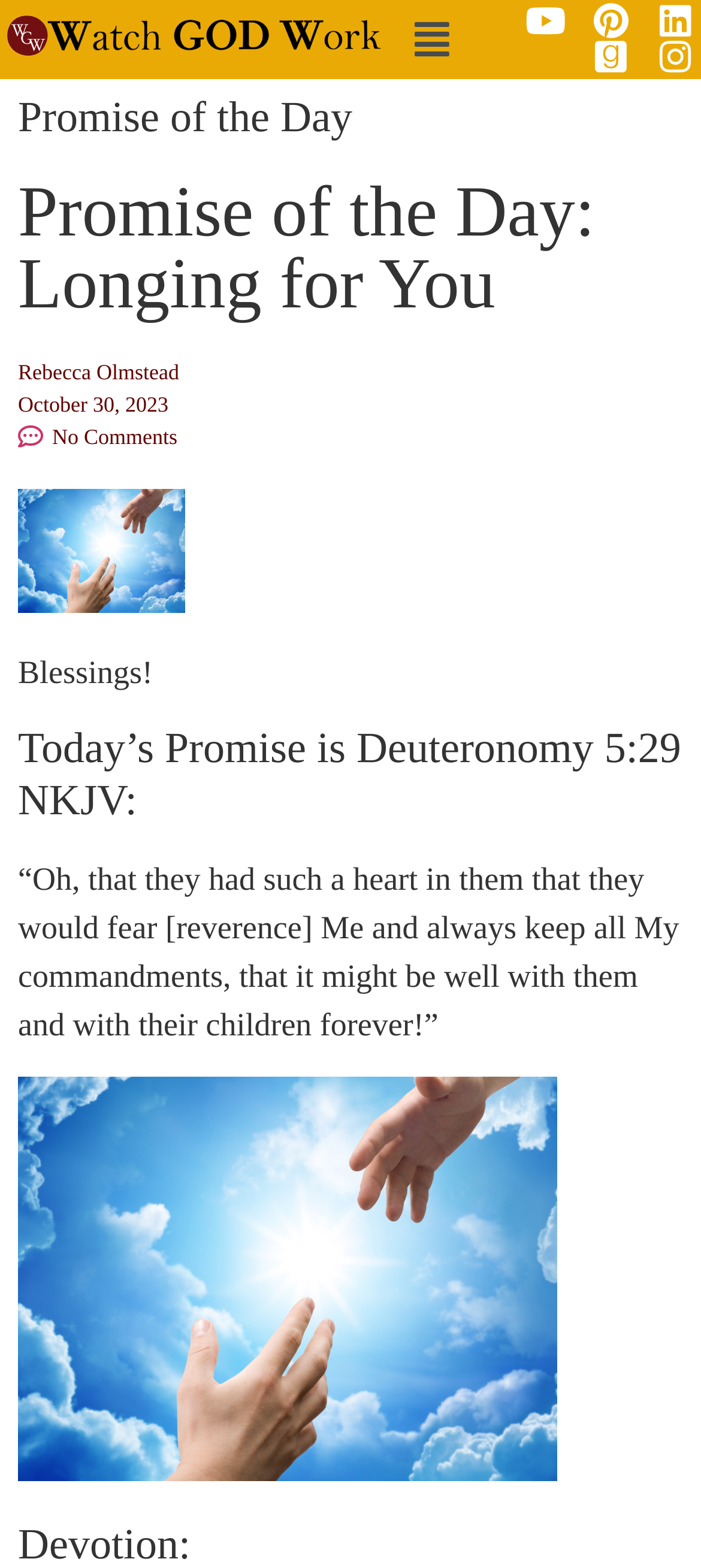Locate and generate the text content of the webpage's heading.

Promise of the Day: Longing for You